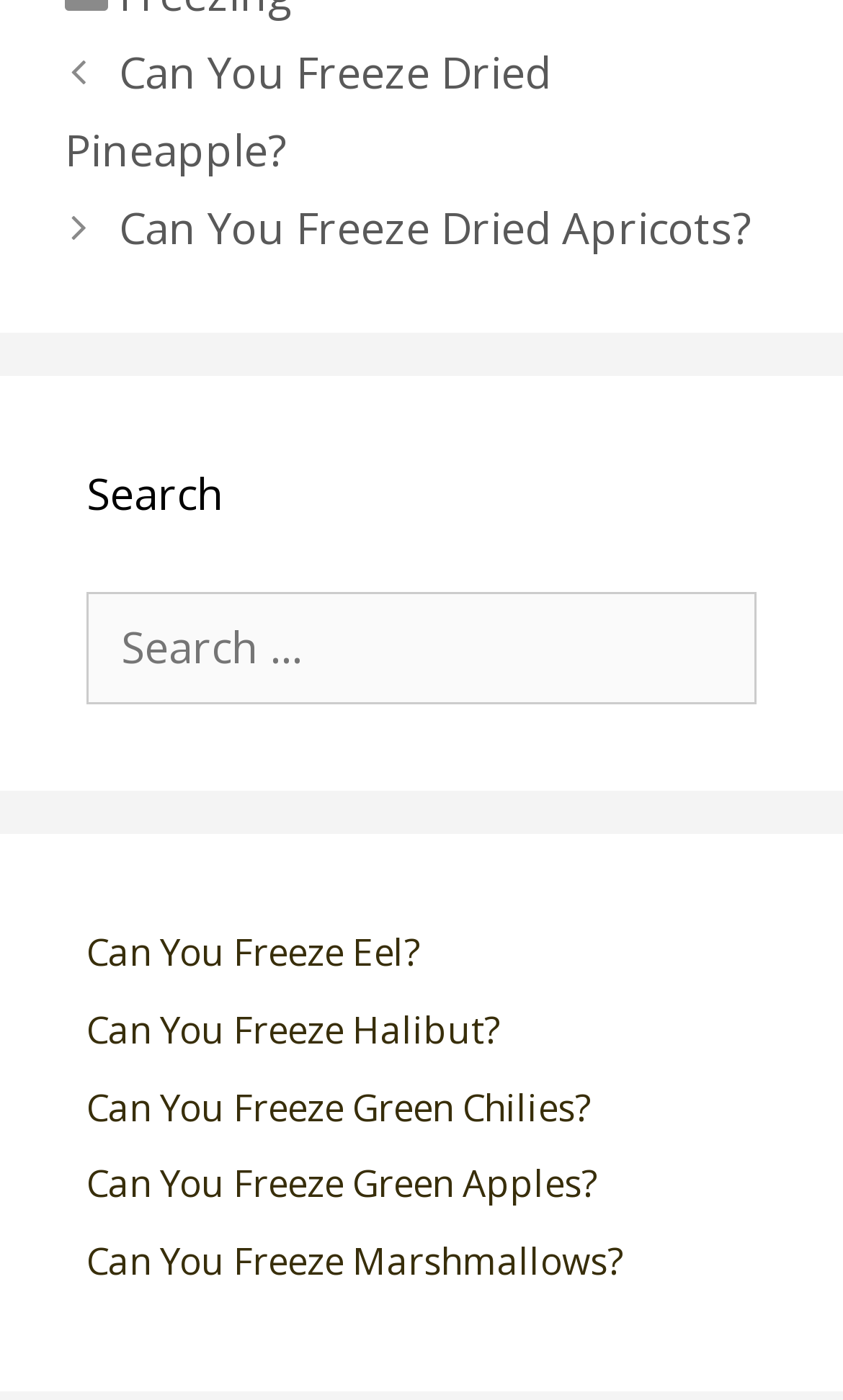Can you determine the bounding box coordinates of the area that needs to be clicked to fulfill the following instruction: "Check out freezing marshmallows"?

[0.103, 0.882, 0.738, 0.918]